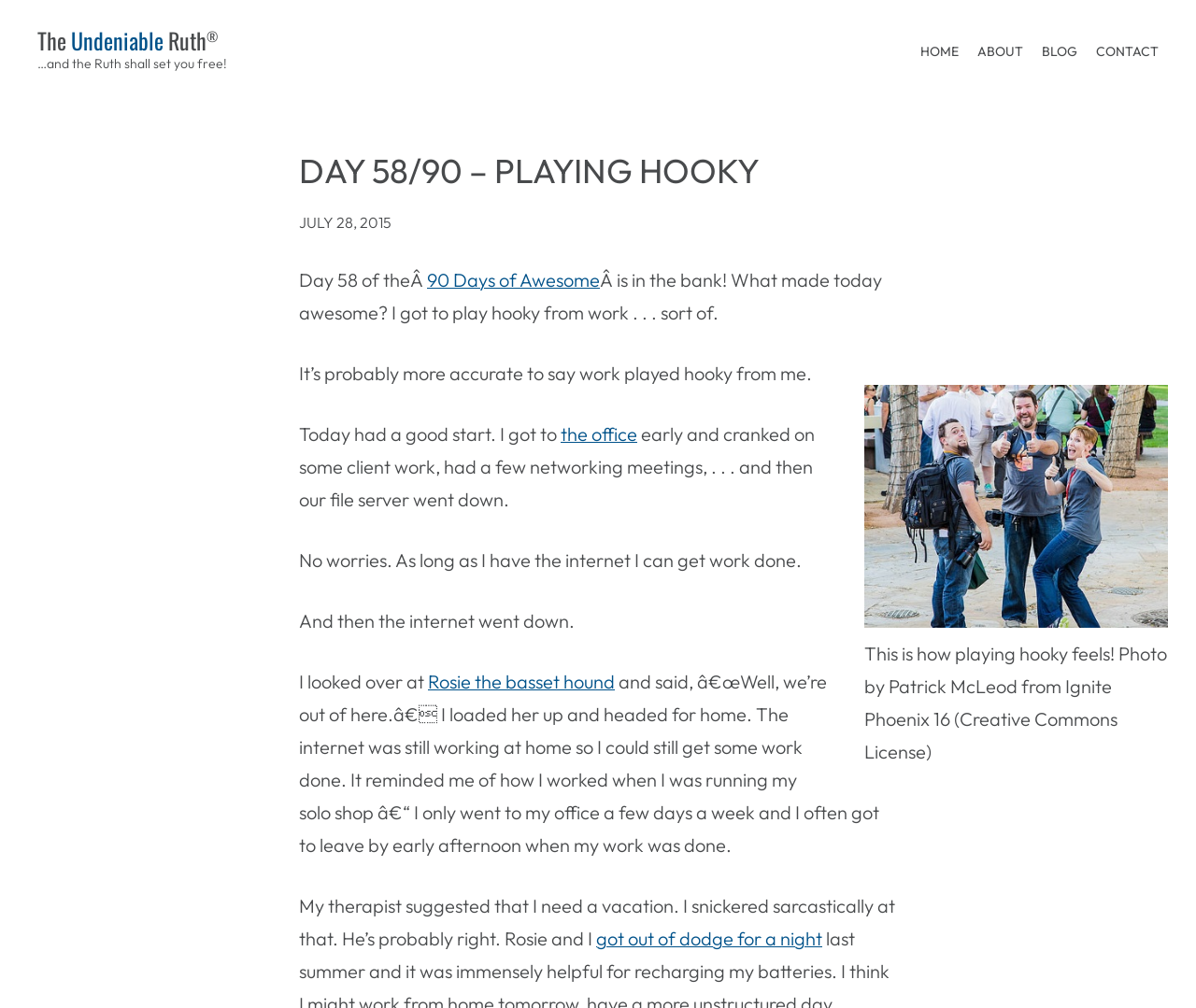Determine the bounding box coordinates of the clickable element necessary to fulfill the instruction: "Click on the HOME link". Provide the coordinates as four float numbers within the 0 to 1 range, i.e., [left, top, right, bottom].

[0.77, 0.04, 0.802, 0.063]